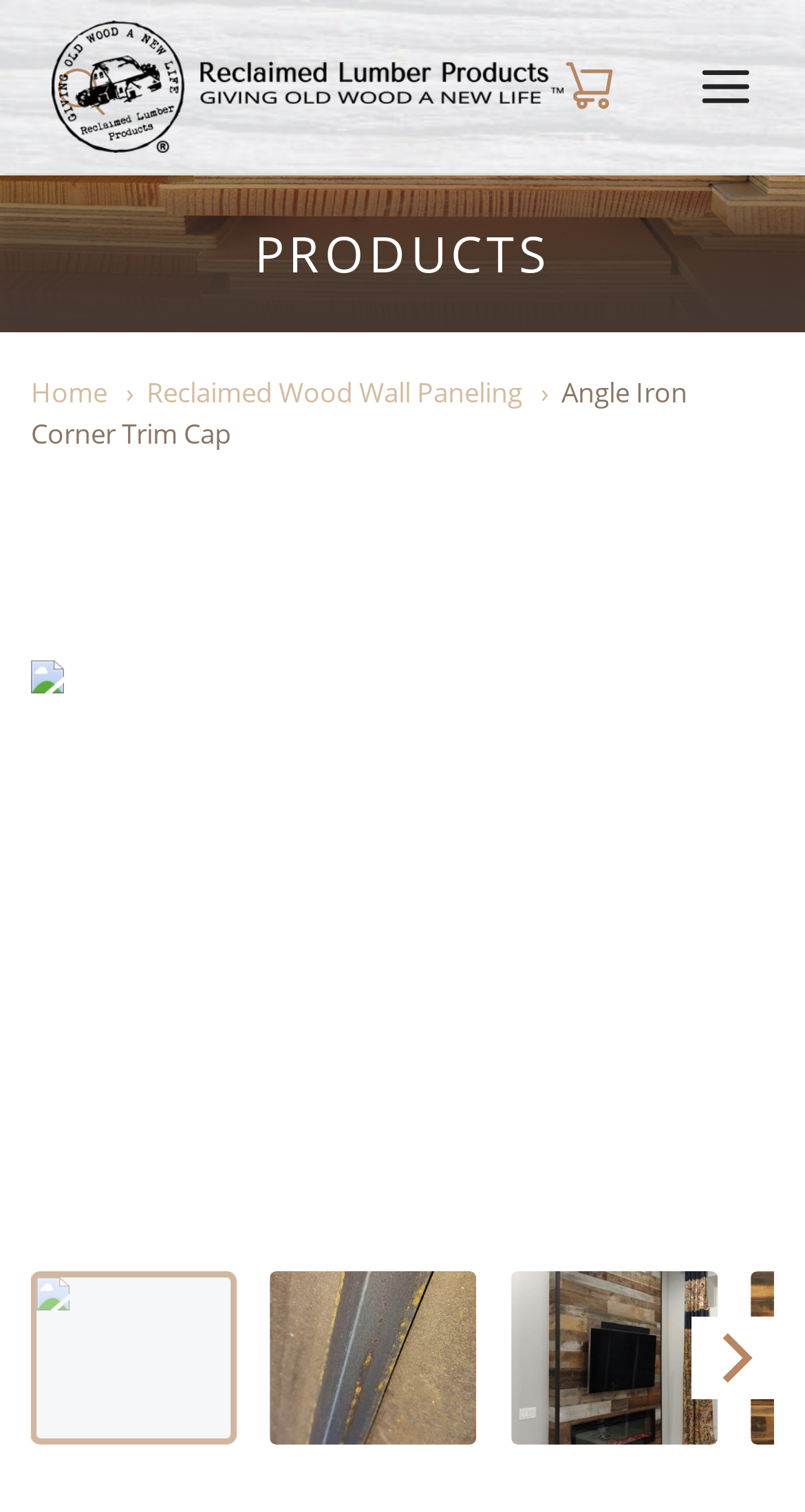Is the cart empty?
Please analyze the image and answer the question with as much detail as possible.

I couldn't find any information on the current state of the cart, as there is no indication of the number of items in the cart or a message saying it's empty.